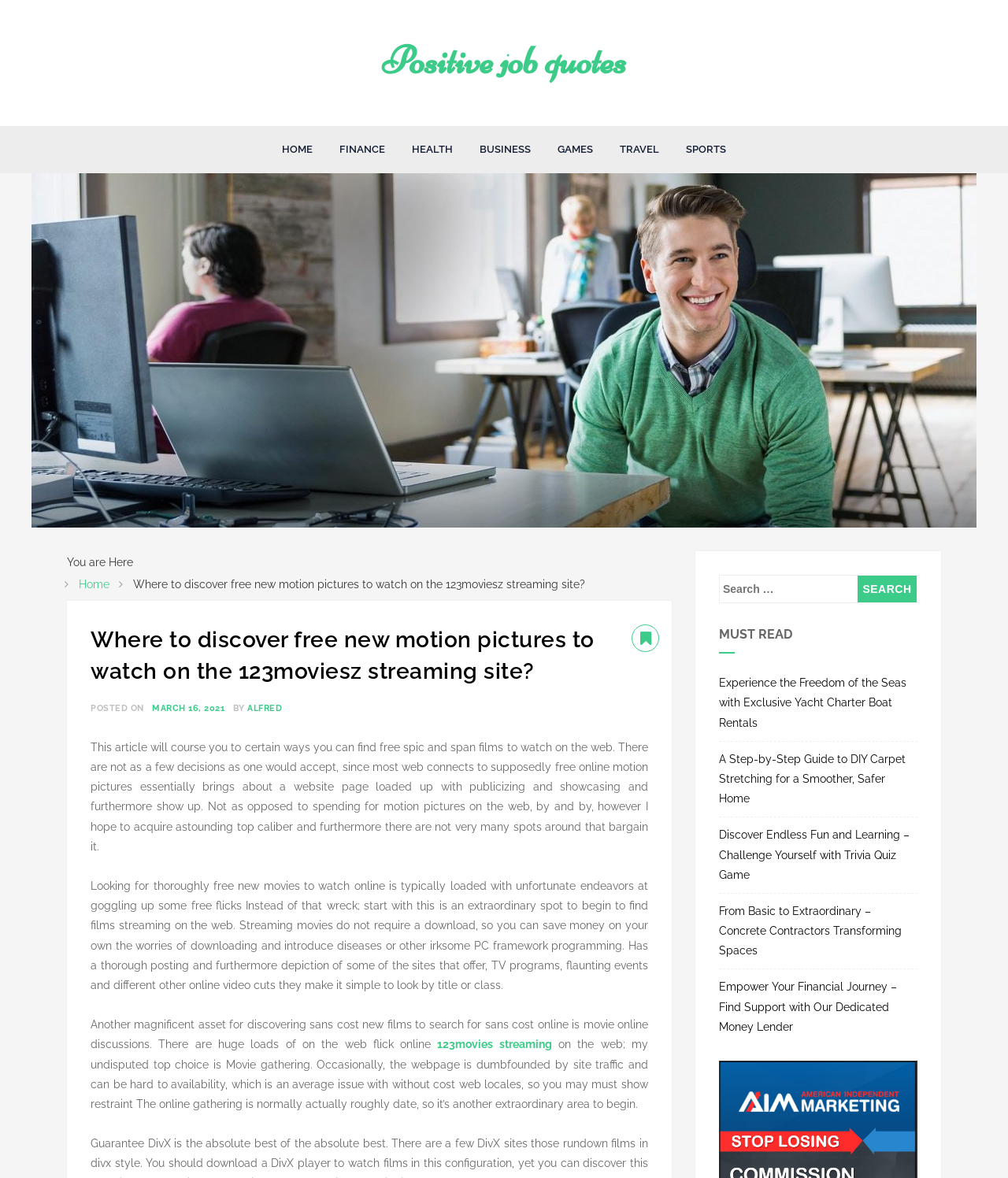What type of content is listed under 'MUST READ'?
Examine the webpage screenshot and provide an in-depth answer to the question.

The section 'MUST READ' lists several links to articles, such as 'Experience the Freedom of the Seas with Exclusive Yacht Charter Boat Rentals' and 'A Step-by-Step Guide to DIY Carpet Stretching for a Smoother, Safer Home', which suggests that the type of content listed under 'MUST READ' is article links.